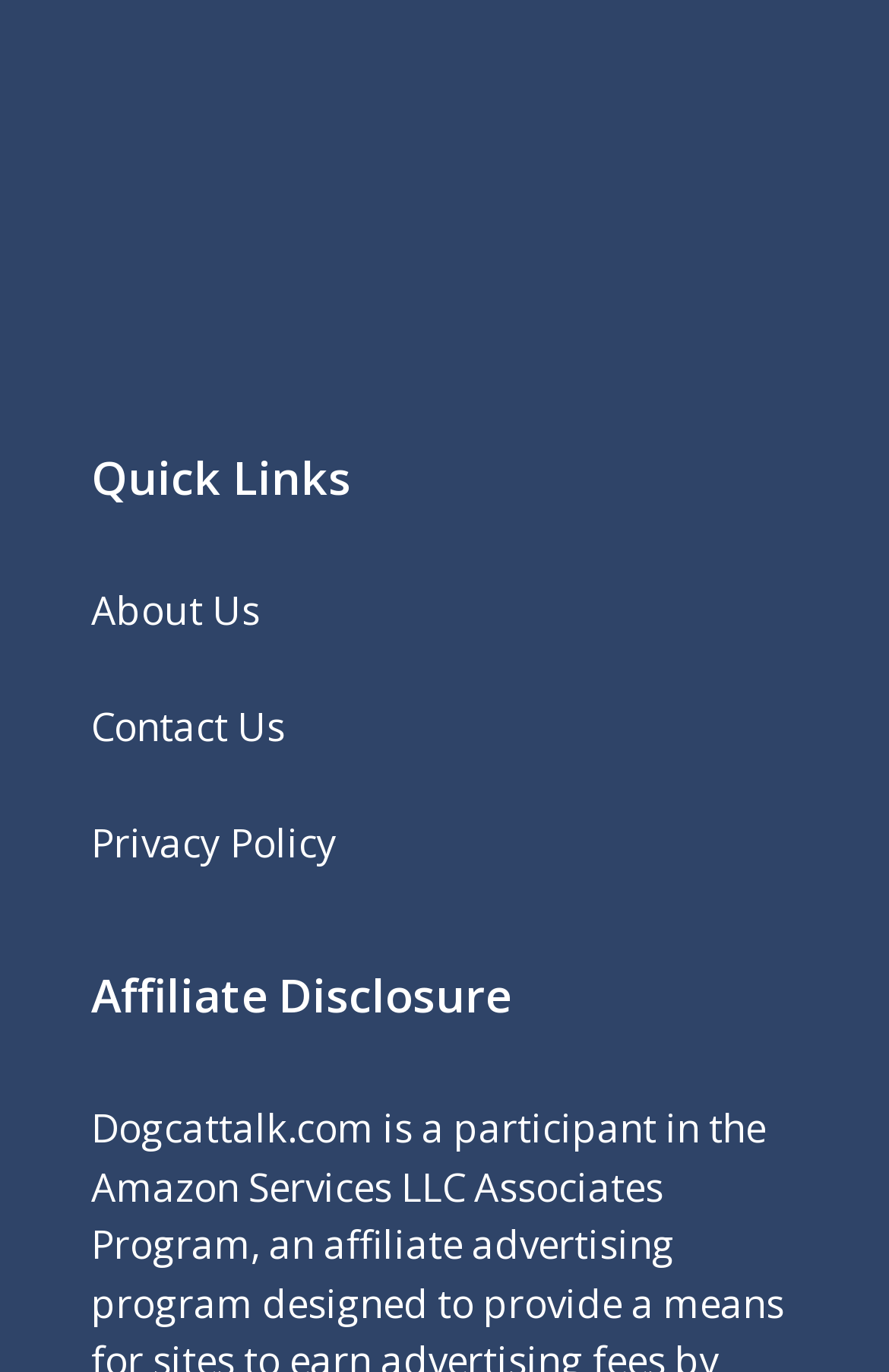Please provide a brief answer to the following inquiry using a single word or phrase:
How many complementary elements are on the webpage?

2